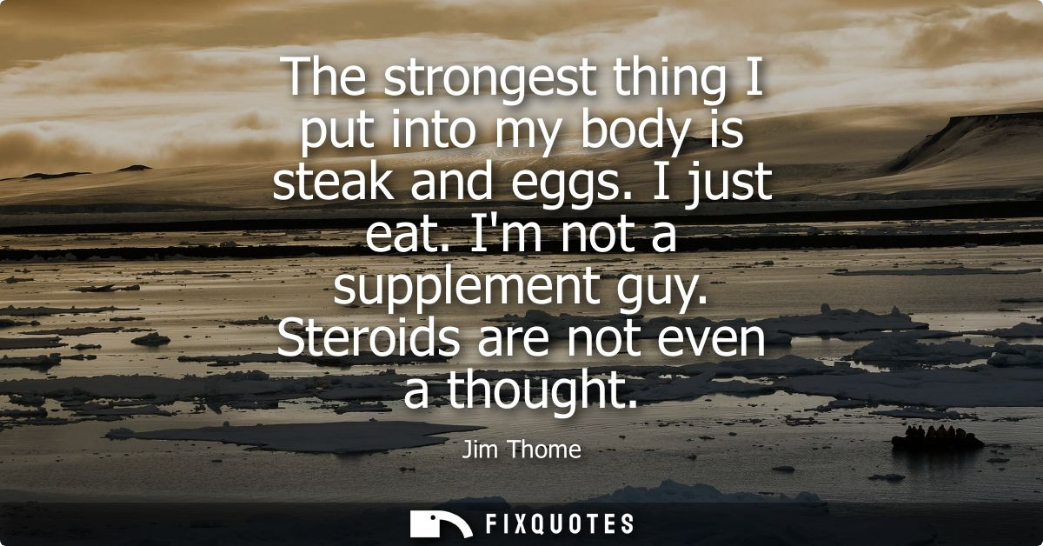Explain the scene depicted in the image, including all details.

This image features a powerful quote by Jim Thome, a renowned figure in the baseball world. The quote reads: "The strongest thing I put into my body is steak and eggs. I just eat. I'm not a supplement guy. Steroids are not even a thought." The text is prominent and bold, emphasizing Thome's straightforward approach to nutrition and fitness, rejecting the use of supplements and steroids in favor of whole foods. Below the quote, Thome's name is clearly stated, attributing the wisdom to him. The background depicts a serene, natural landscape, providing a striking visual contrast to the impactful words, and the branding of FixQuotes is integrated into the image, indicating the source of the quote. This composition not only delivers motivation but also reflects a philosophy of simplicity in dietary choices.